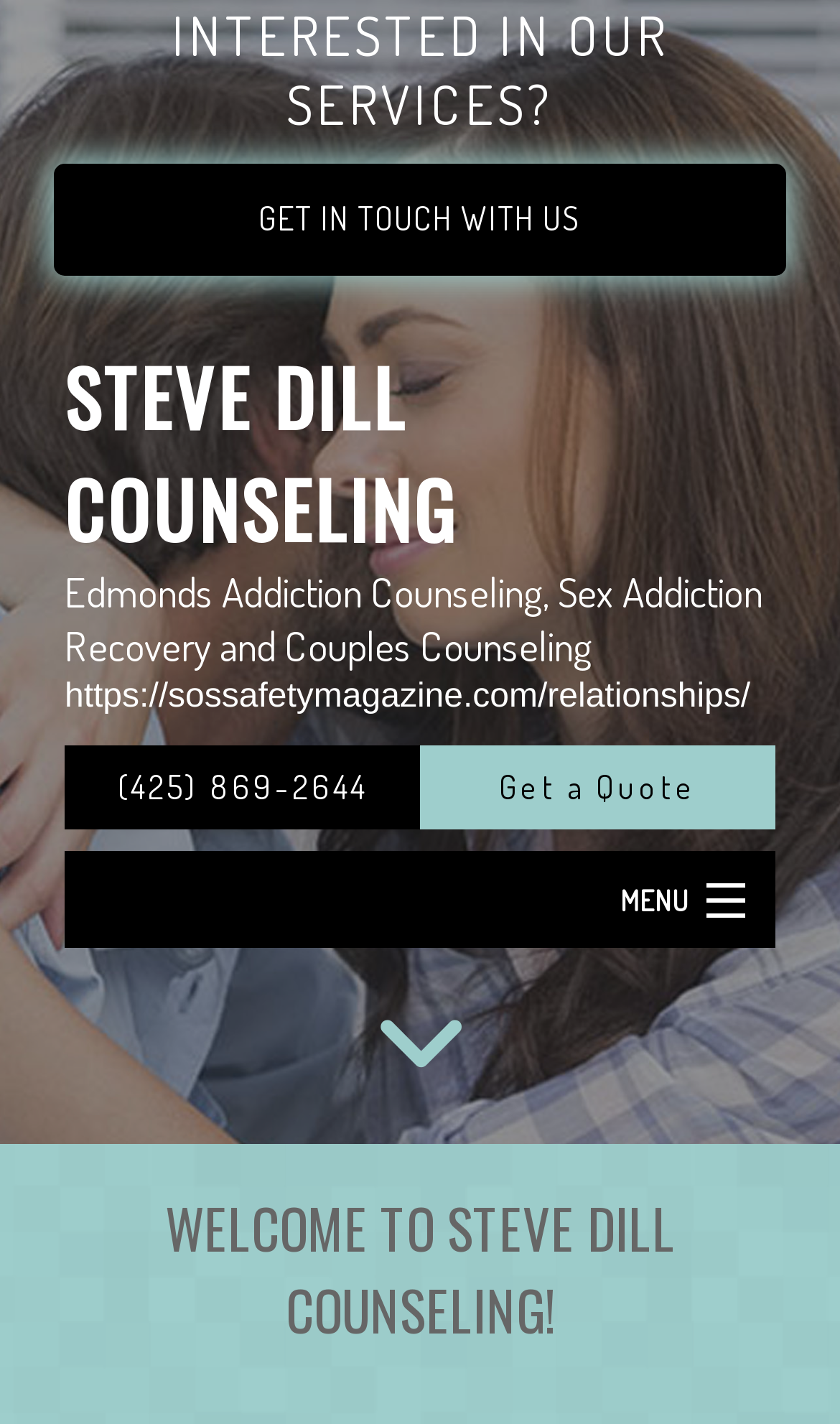Identify the bounding box coordinates of the clickable region required to complete the instruction: "Get in touch with us". The coordinates should be given as four float numbers within the range of 0 and 1, i.e., [left, top, right, bottom].

[0.064, 0.115, 0.936, 0.194]